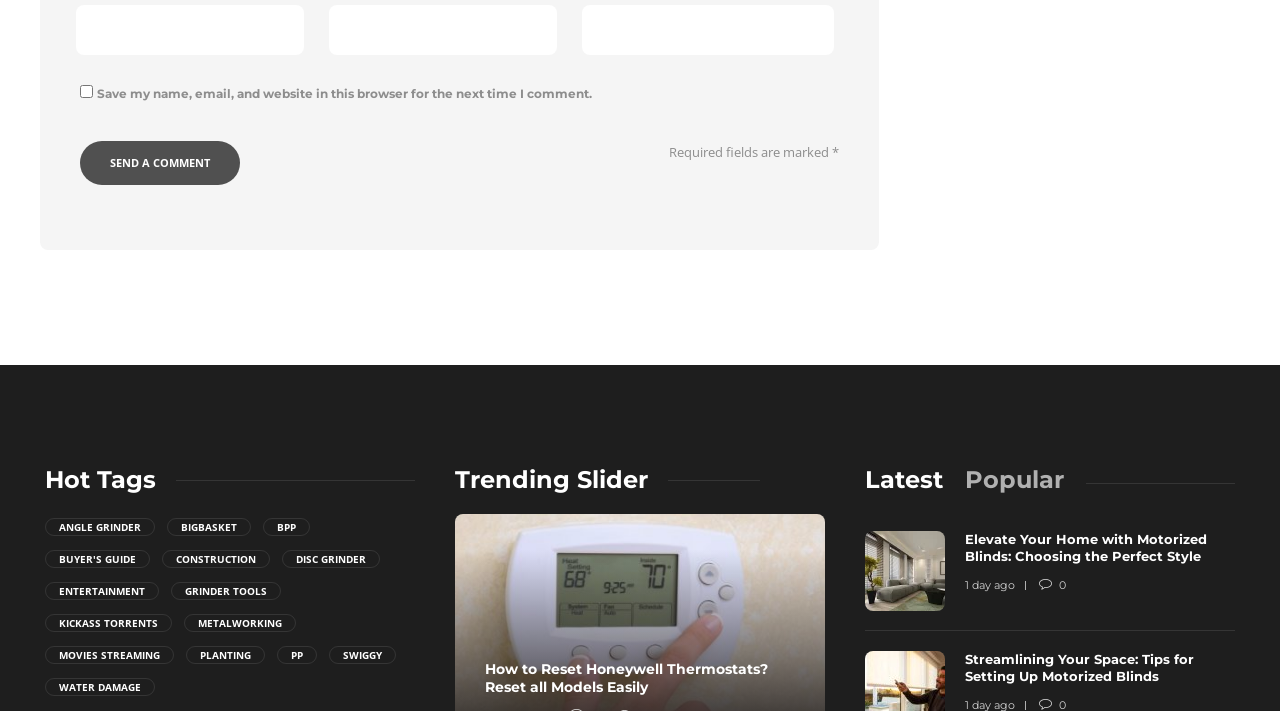What is the text of the button? Based on the image, give a response in one word or a short phrase.

Send a comment